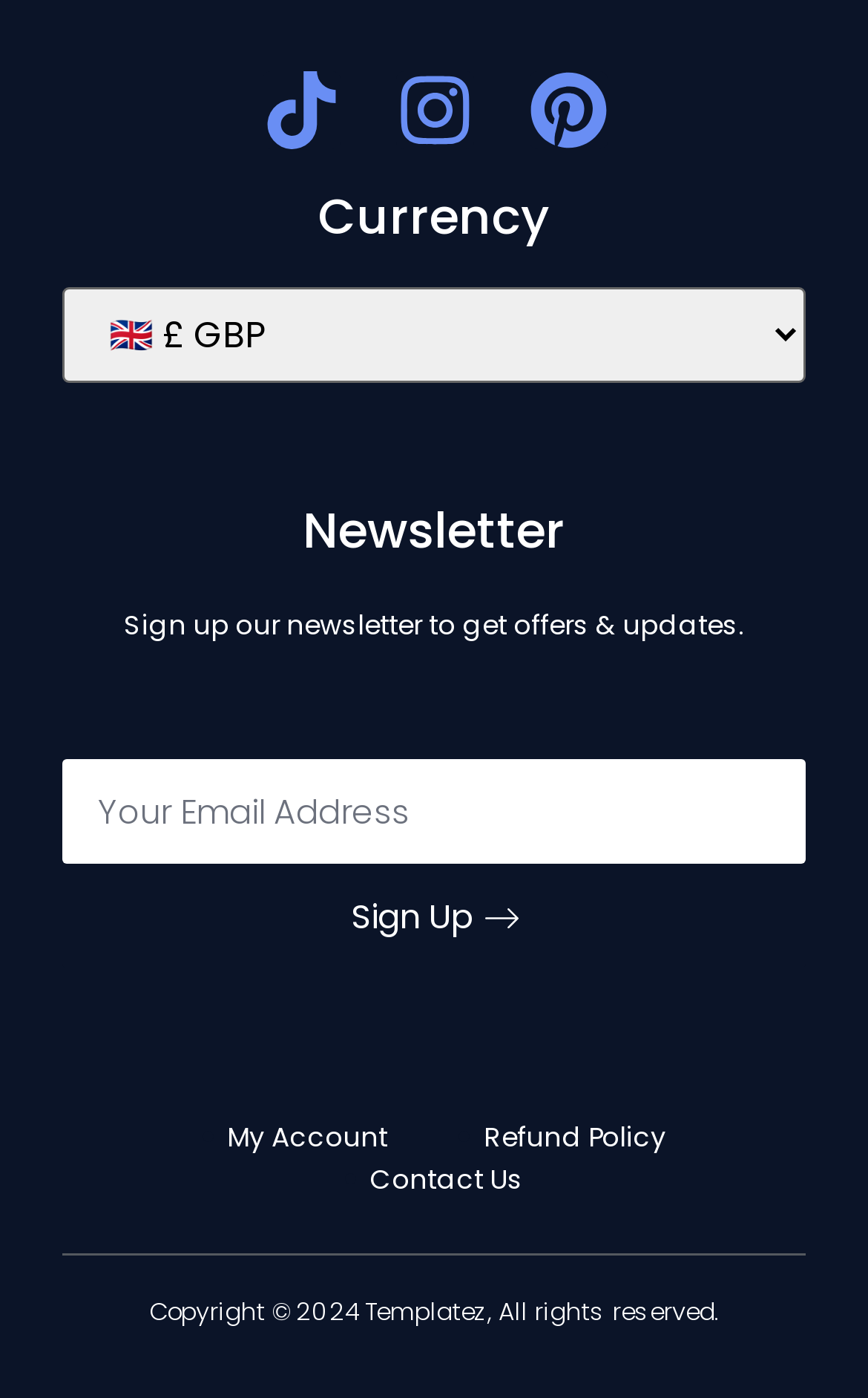How many links are there at the bottom? Please answer the question using a single word or phrase based on the image.

3